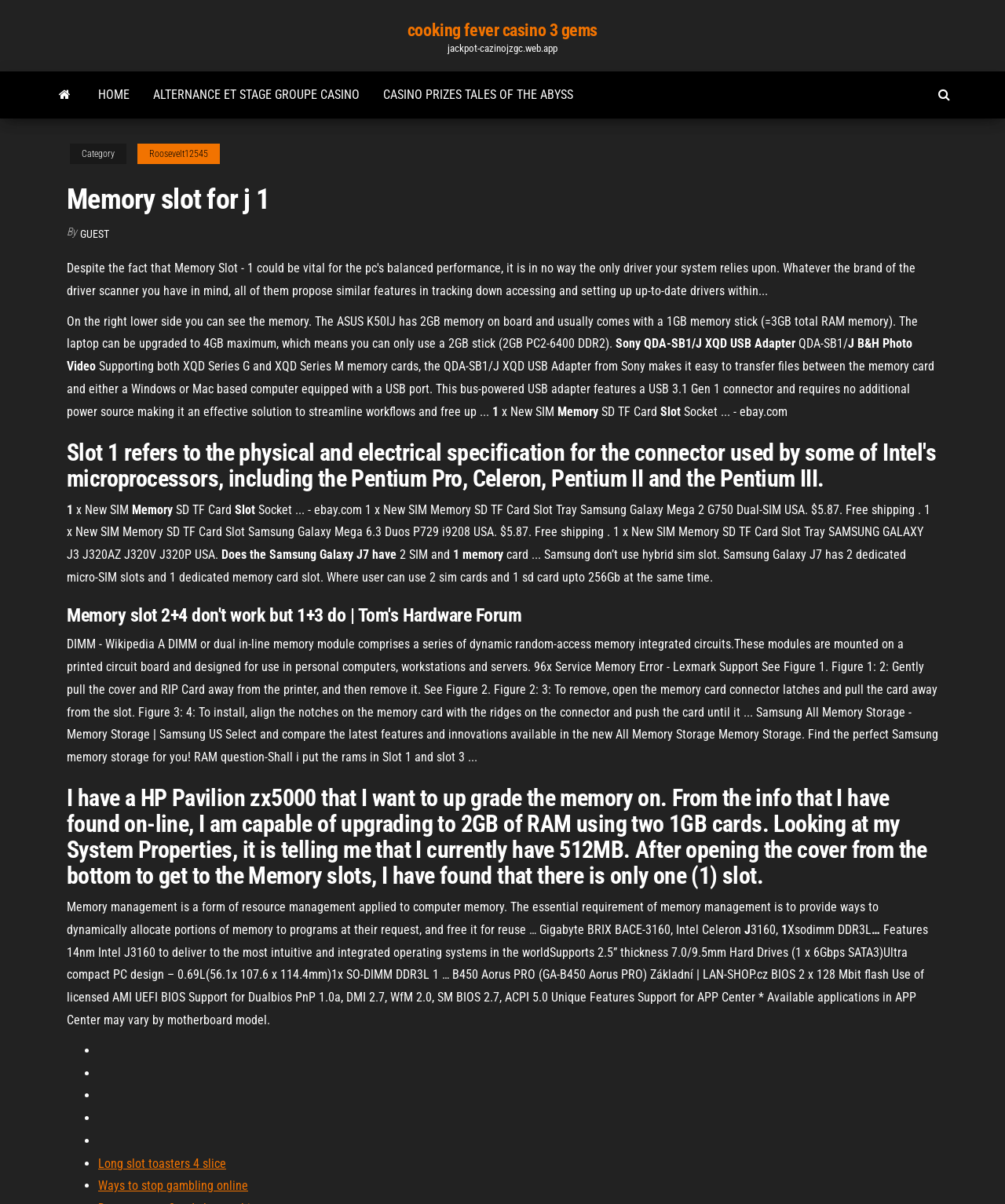Please identify the bounding box coordinates of the area that needs to be clicked to follow this instruction: "Click on the link 'HOME'".

[0.086, 0.059, 0.141, 0.098]